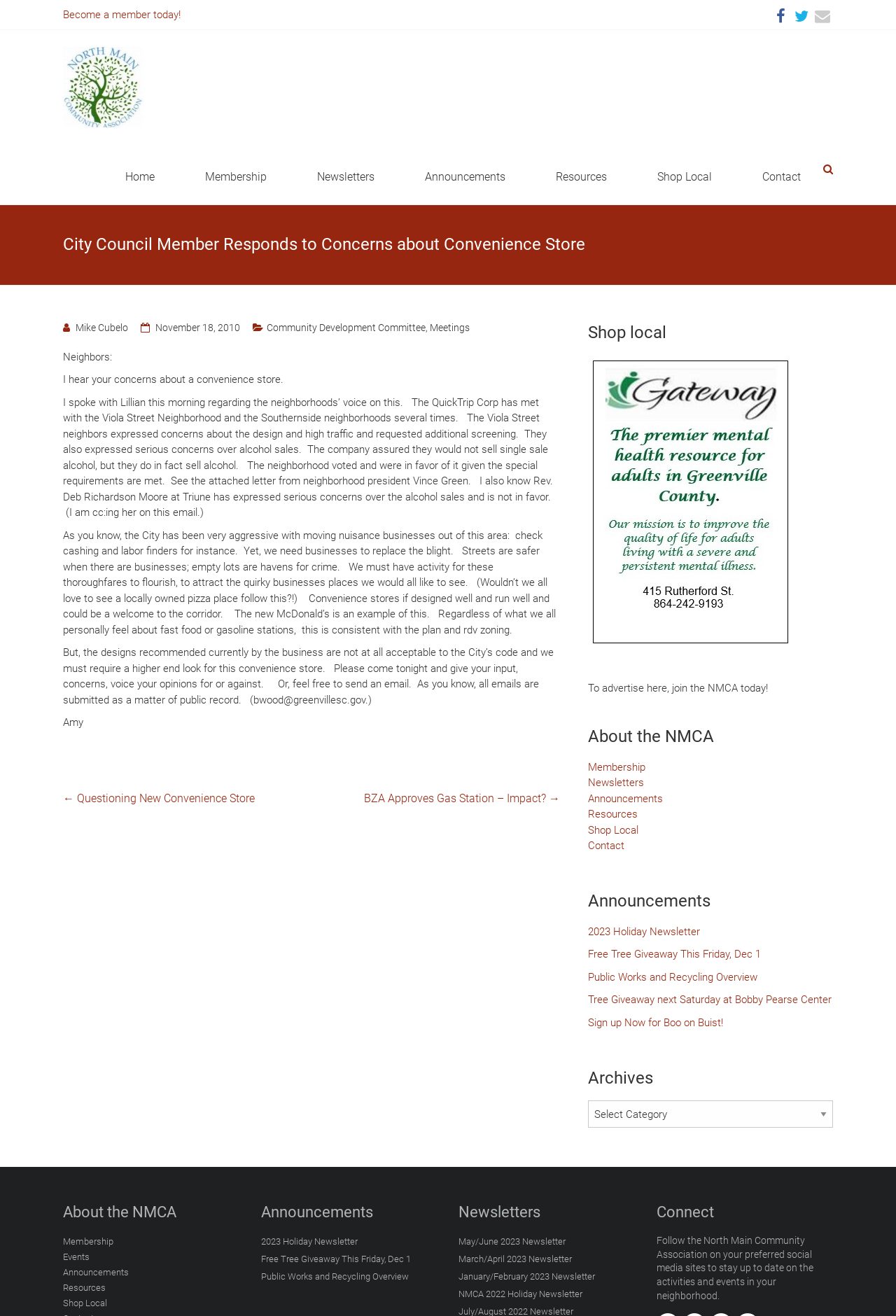Carefully examine the image and provide an in-depth answer to the question: What is the topic of the article?

I found the answer by reading the heading of the article, which is 'City Council Member Responds to Concerns about Convenience Store'. This heading indicates that the topic of the article is about a convenience store.